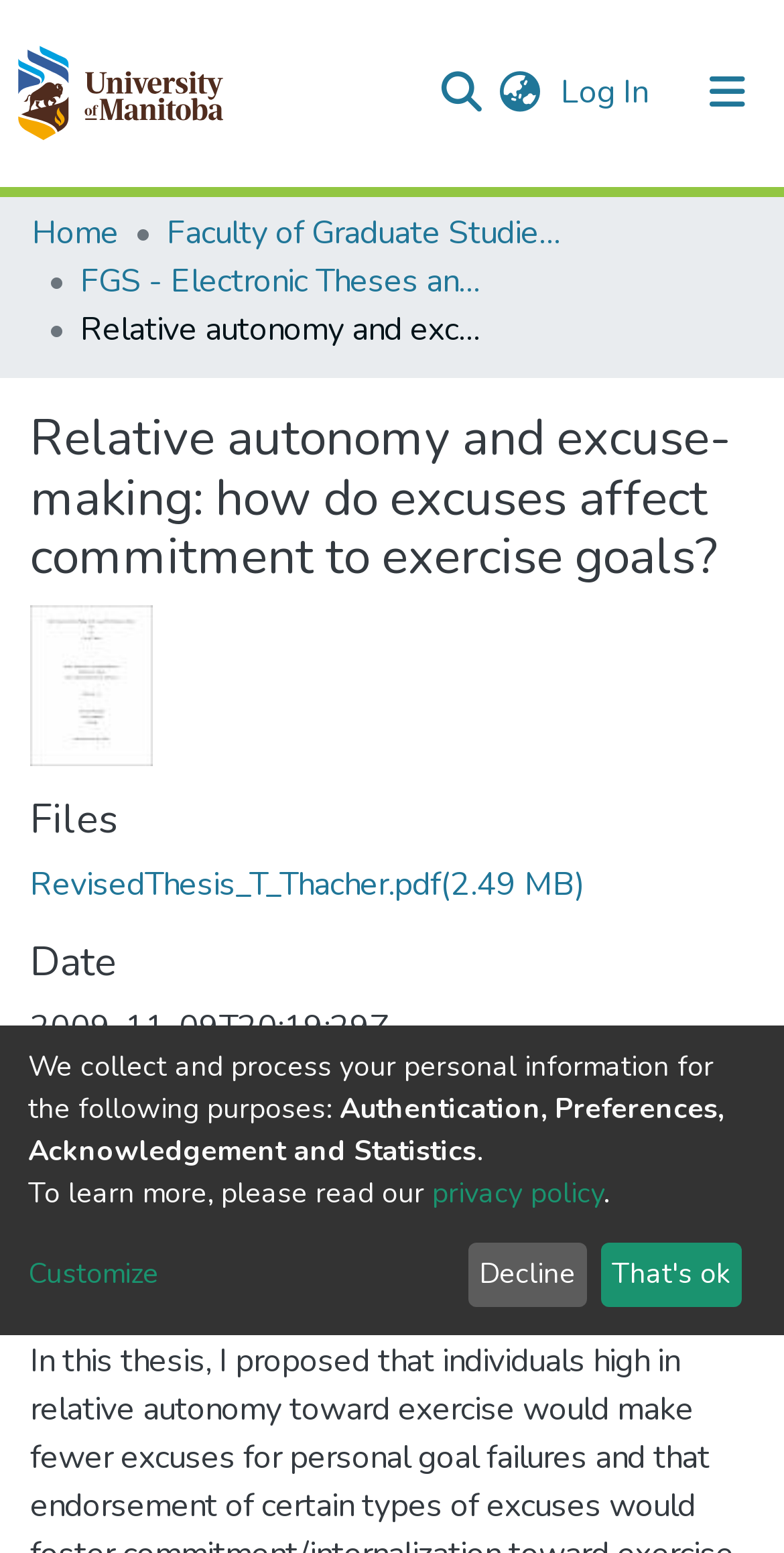Please find the bounding box coordinates of the element's region to be clicked to carry out this instruction: "Switch language".

[0.621, 0.044, 0.705, 0.075]